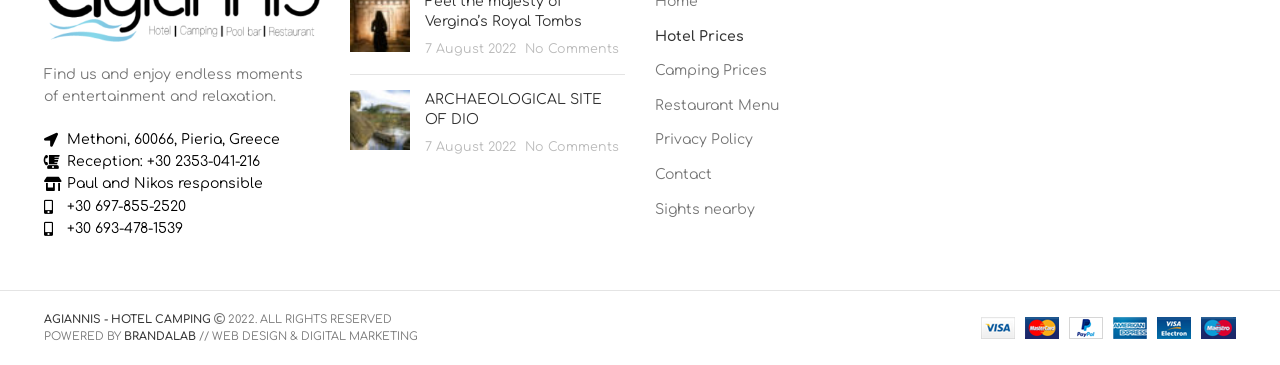Given the element description: "Methoni, 60066, Pieria, Greece", predict the bounding box coordinates of this UI element. The coordinates must be four float numbers between 0 and 1, given as [left, top, right, bottom].

[0.034, 0.352, 0.25, 0.413]